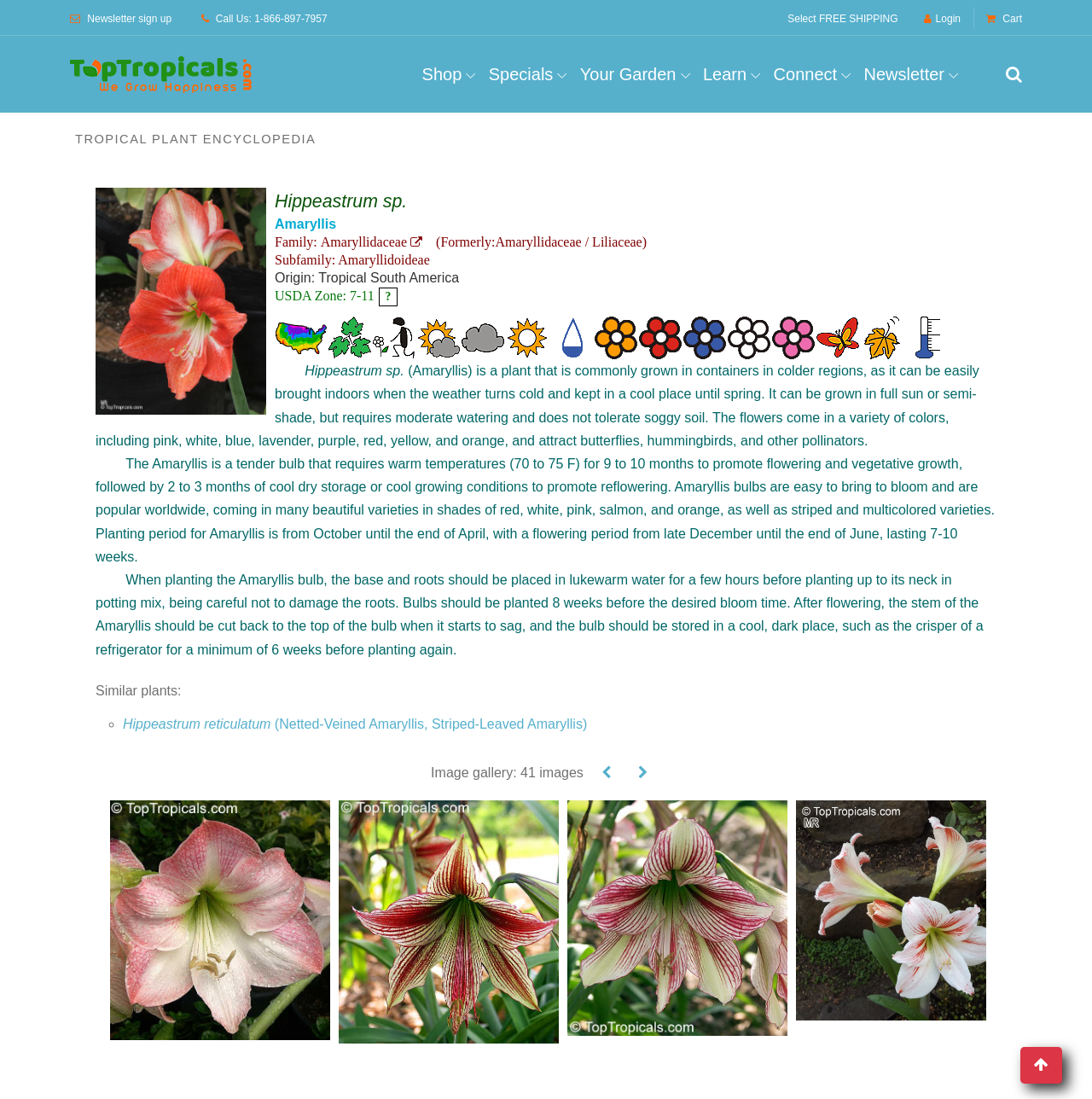Please specify the coordinates of the bounding box for the element that should be clicked to carry out this instruction: "Read the article 'When Myntra met Jabong'". The coordinates must be four float numbers between 0 and 1, formatted as [left, top, right, bottom].

None